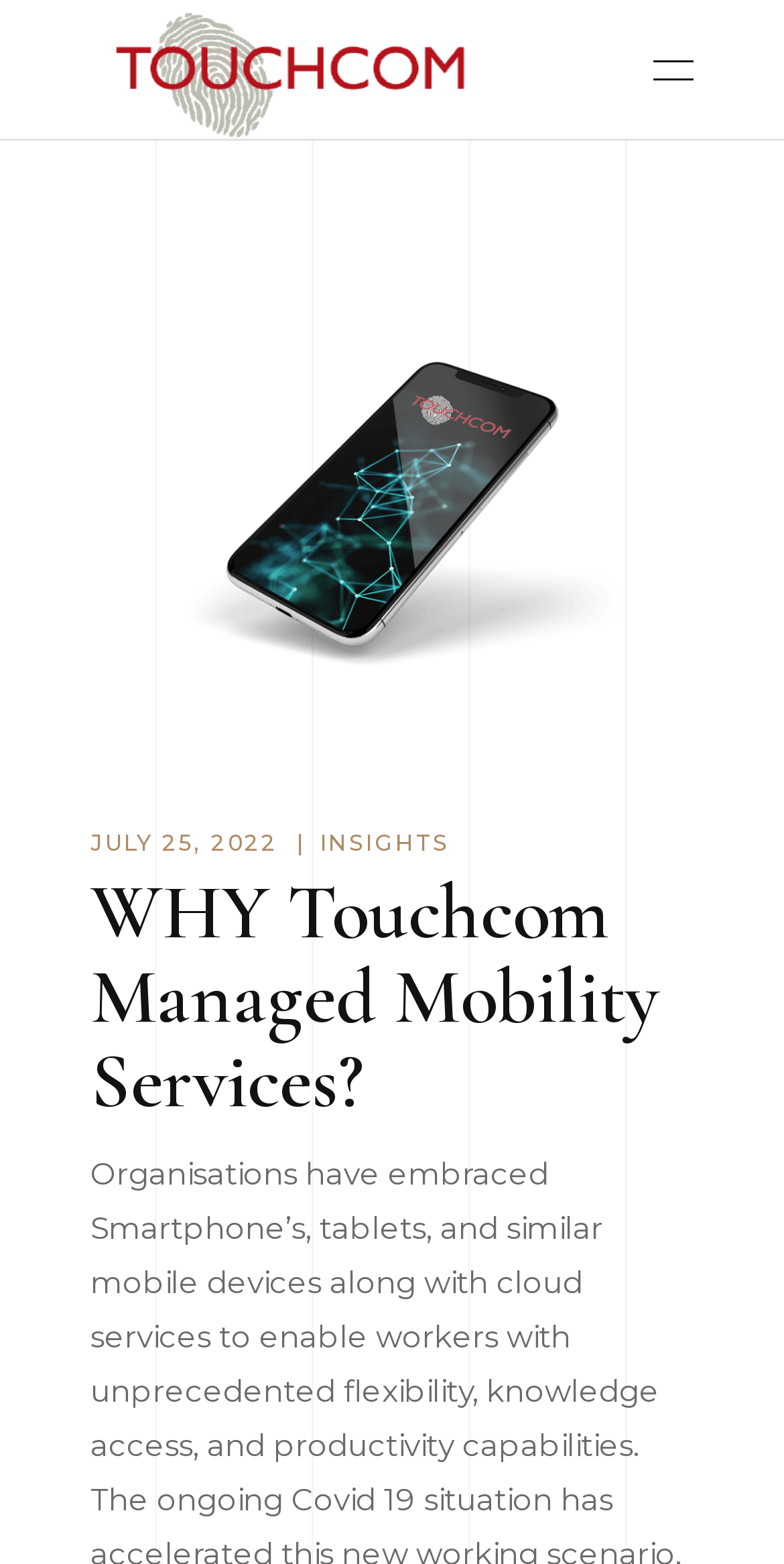What is the date mentioned on the webpage?
Identify the answer in the screenshot and reply with a single word or phrase.

JULY 25, 2022